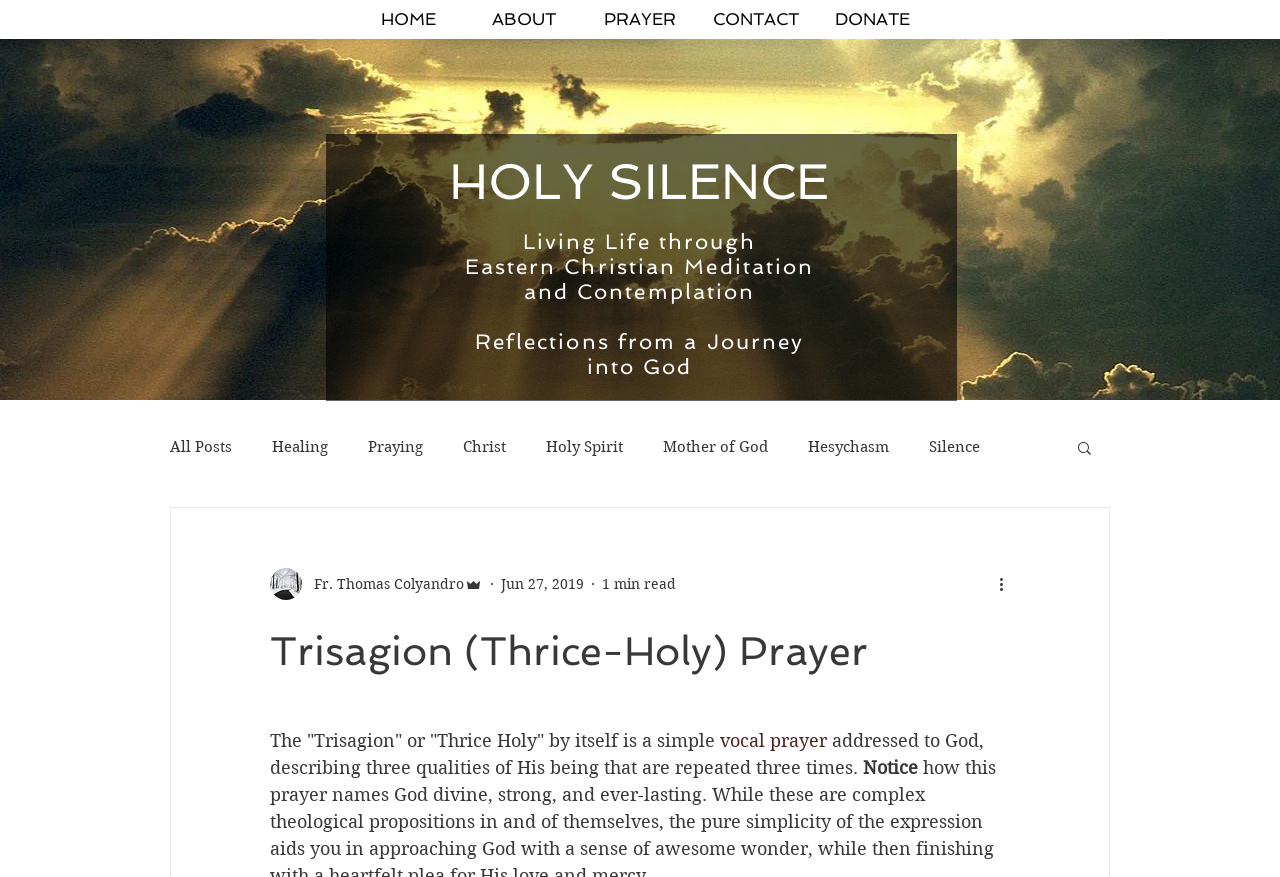Please specify the bounding box coordinates of the clickable region to carry out the following instruction: "Click the 'More actions' button". The coordinates should be four float numbers between 0 and 1, in the format [left, top, right, bottom].

[0.778, 0.652, 0.797, 0.68]